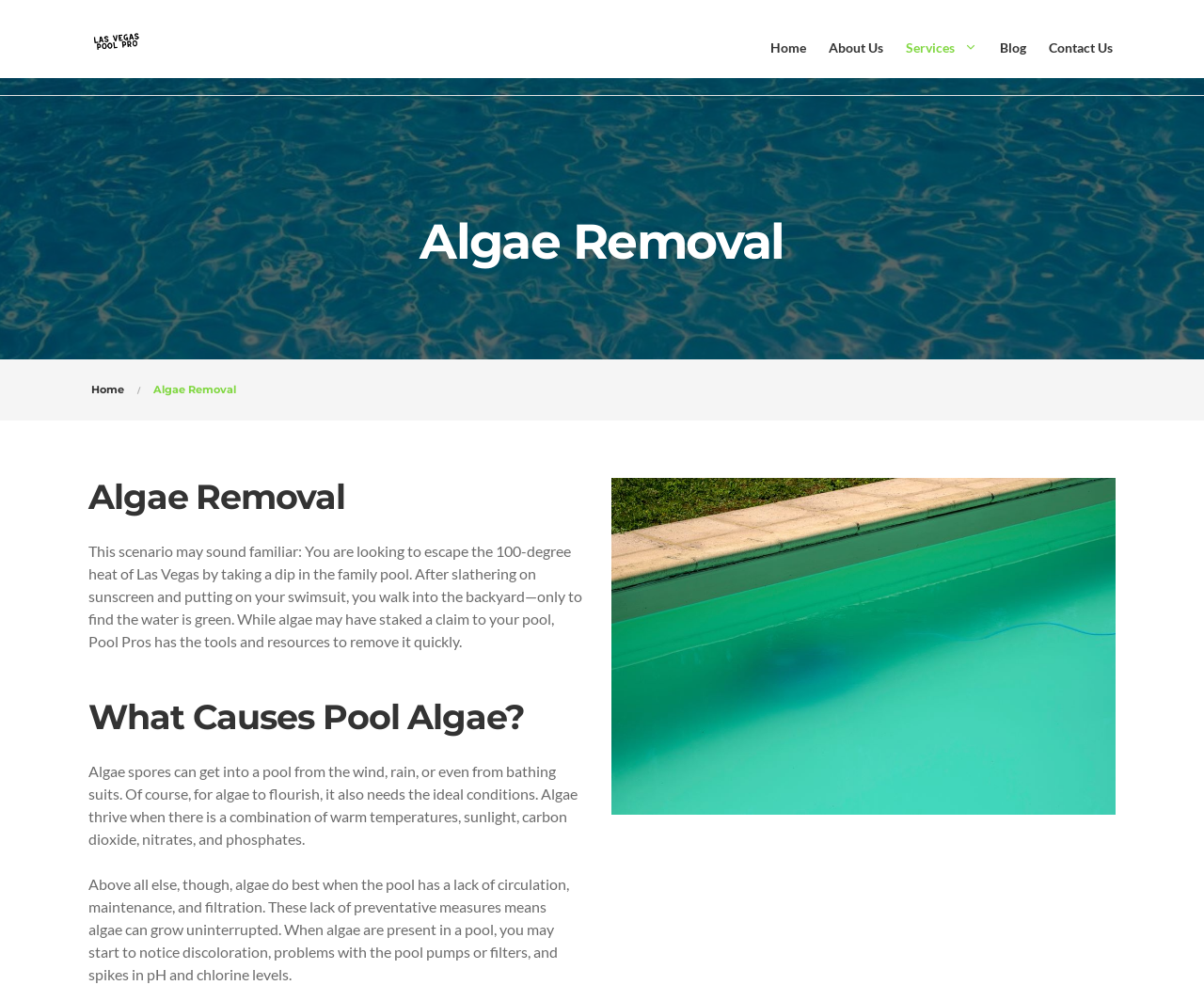What is the purpose of the 'About Us' link?
Please use the image to provide a one-word or short phrase answer.

To learn about the company